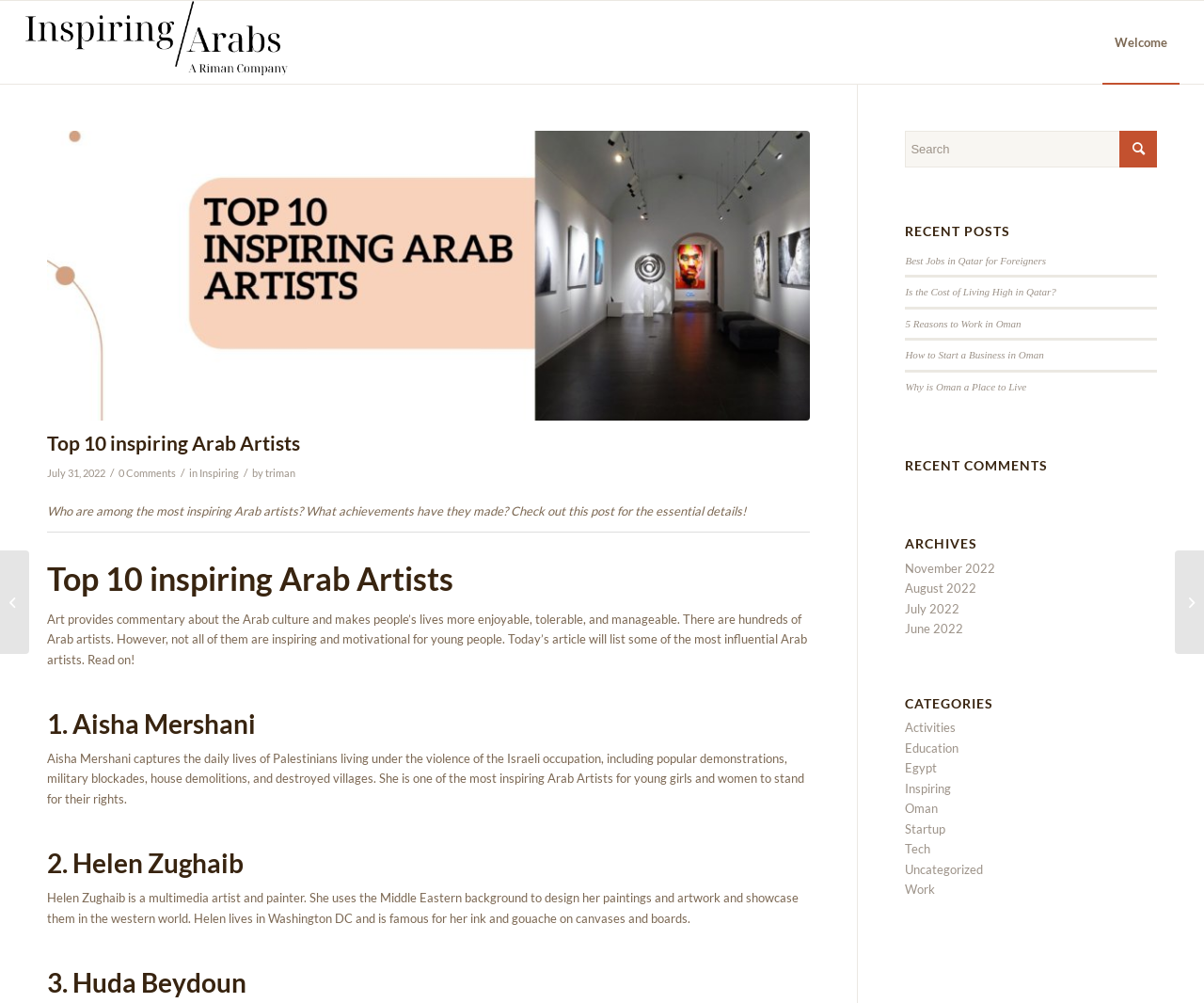Please specify the bounding box coordinates of the area that should be clicked to accomplish the following instruction: "Click on the category Inspiring". The coordinates should consist of four float numbers between 0 and 1, i.e., [left, top, right, bottom].

[0.752, 0.778, 0.79, 0.793]